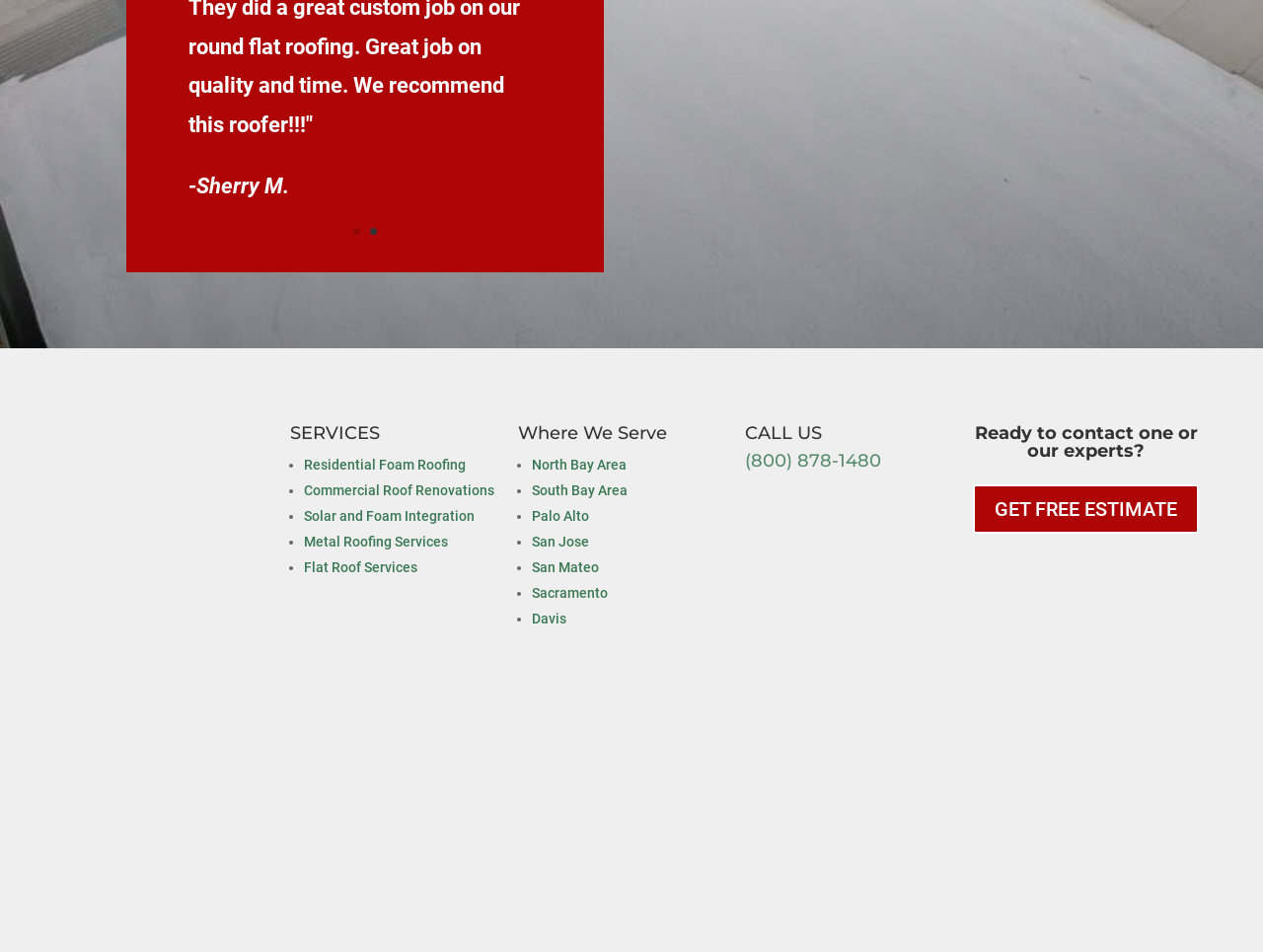Provide the bounding box coordinates of the area you need to click to execute the following instruction: "Get a free estimate".

[0.771, 0.509, 0.949, 0.561]